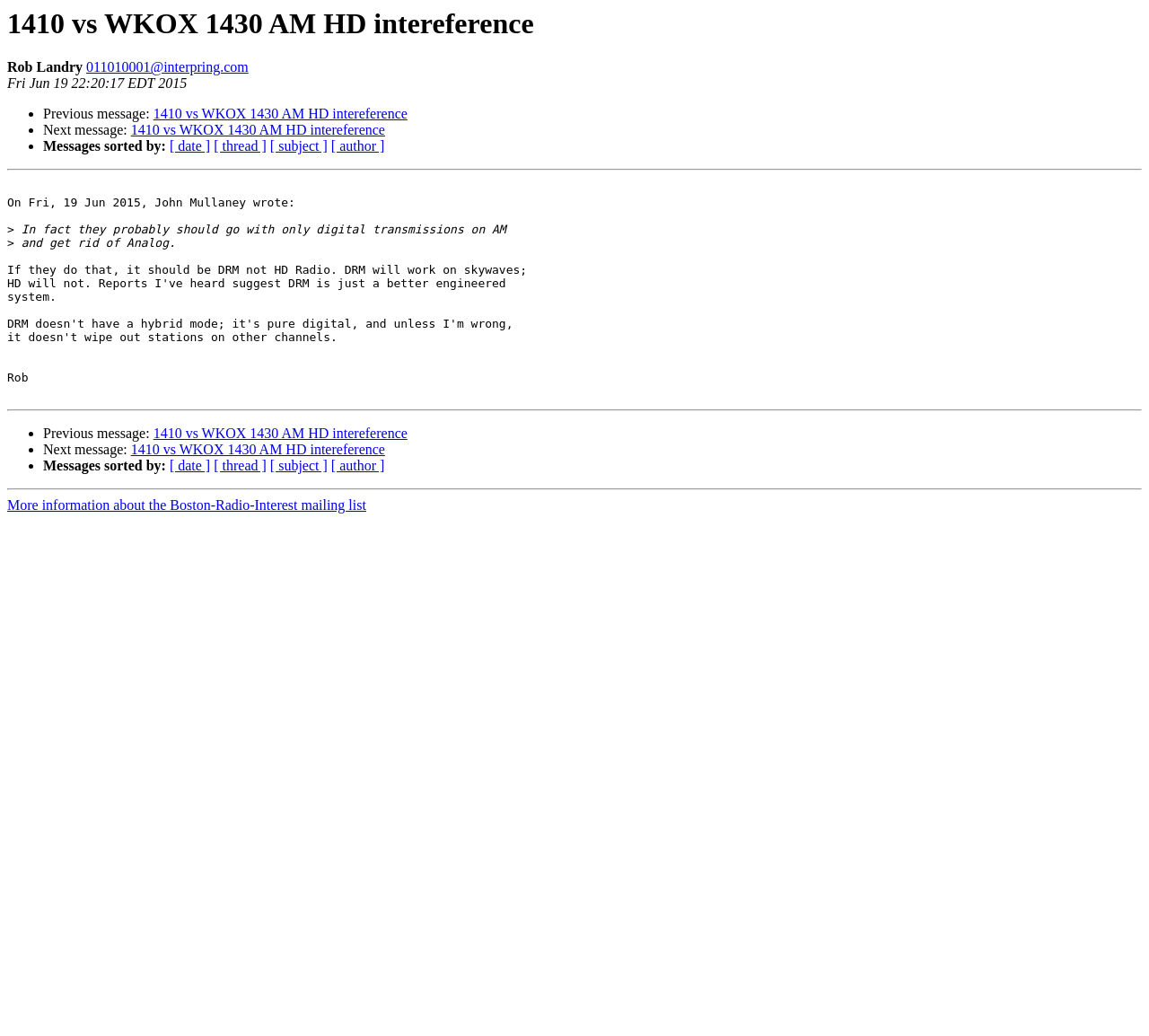Determine the coordinates of the bounding box for the clickable area needed to execute this instruction: "Get more information about the Boston-Radio-Interest mailing list".

[0.006, 0.48, 0.319, 0.495]